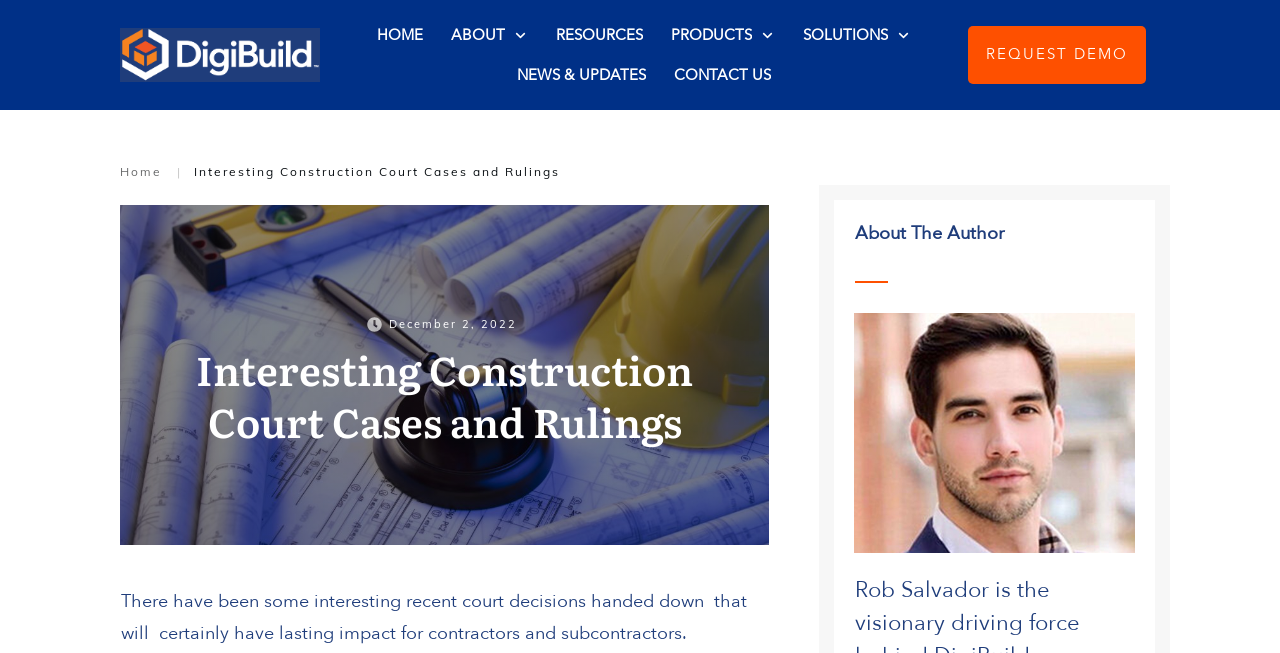What is the first menu item?
Based on the image, provide a one-word or brief-phrase response.

HOME